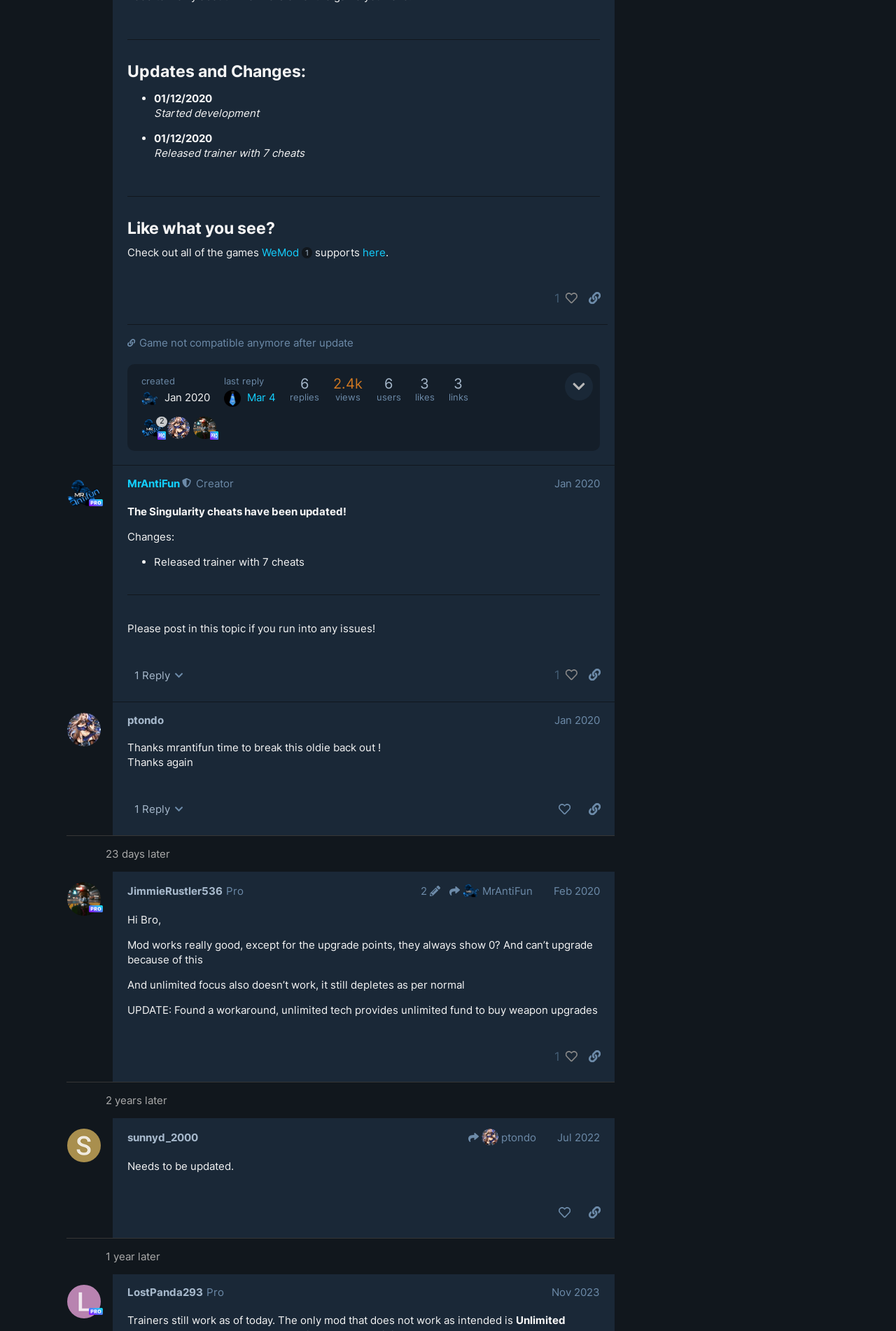Determine the bounding box coordinates of the clickable element to achieve the following action: 'Like this post'. Provide the coordinates as four float values between 0 and 1, formatted as [left, top, right, bottom].

[0.616, 0.599, 0.645, 0.617]